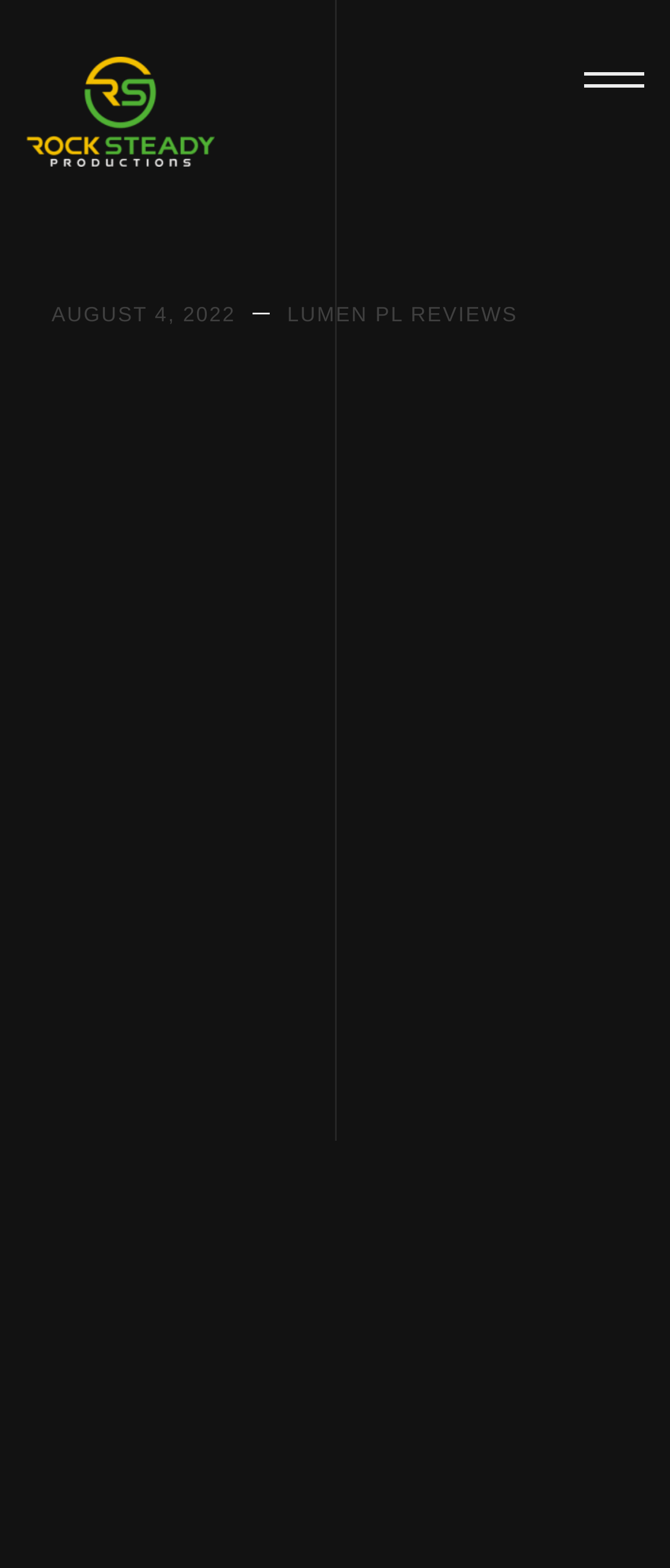Identify the bounding box for the UI element described as: "August 4, 2022". Ensure the coordinates are four float numbers between 0 and 1, formatted as [left, top, right, bottom].

[0.077, 0.193, 0.352, 0.208]